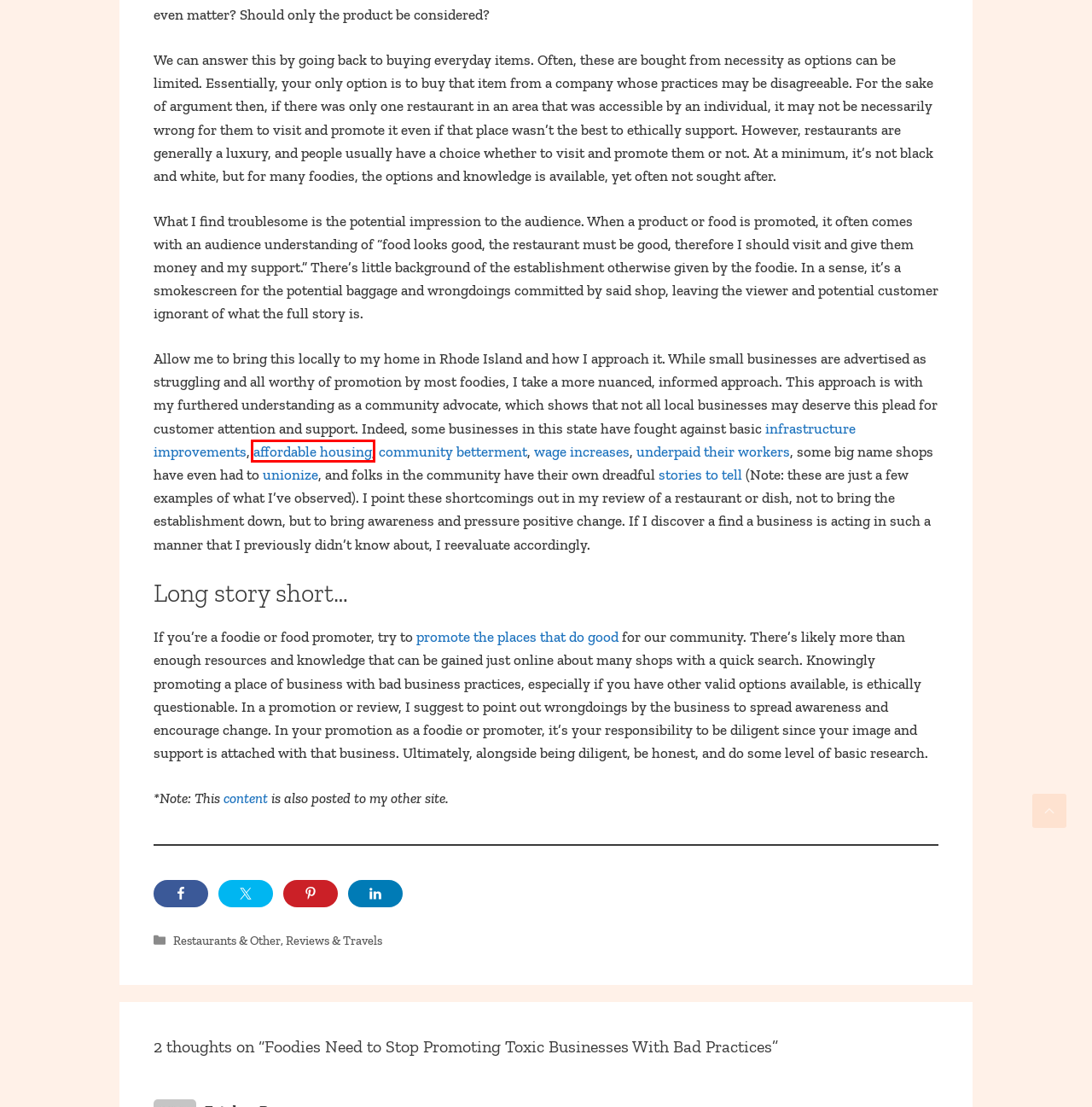Using the screenshot of a webpage with a red bounding box, pick the webpage description that most accurately represents the new webpage after the element inside the red box is clicked. Here are the candidates:
A. About - Victors Biscuits
B. A Review of RI Food Fights, More Harm Than Good? - Victors Biscuits
C. Snacks Archives - Victors Biscuits
D. Recipes Archives - Victors Biscuits
E. Fox Point neighborhood businesses unhappy with proposed mixed-use building
F. Reviews & Travels Archives - Victors Biscuits
G. Contact - Victors Biscuits
H. Crumbl Cookies Archives - Victors Biscuits

E